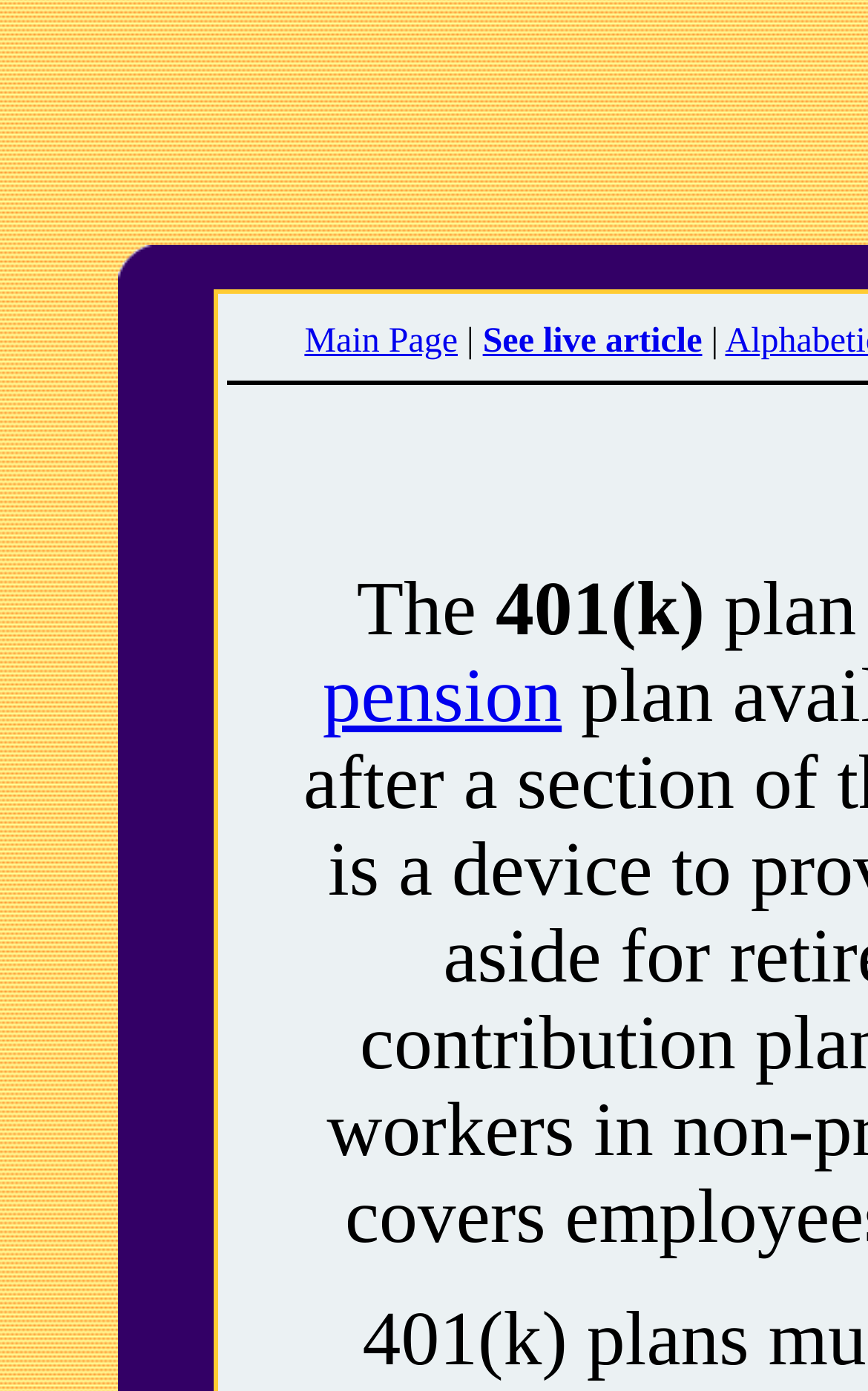Provide a one-word or one-phrase answer to the question:
Is there a live article available?

Yes